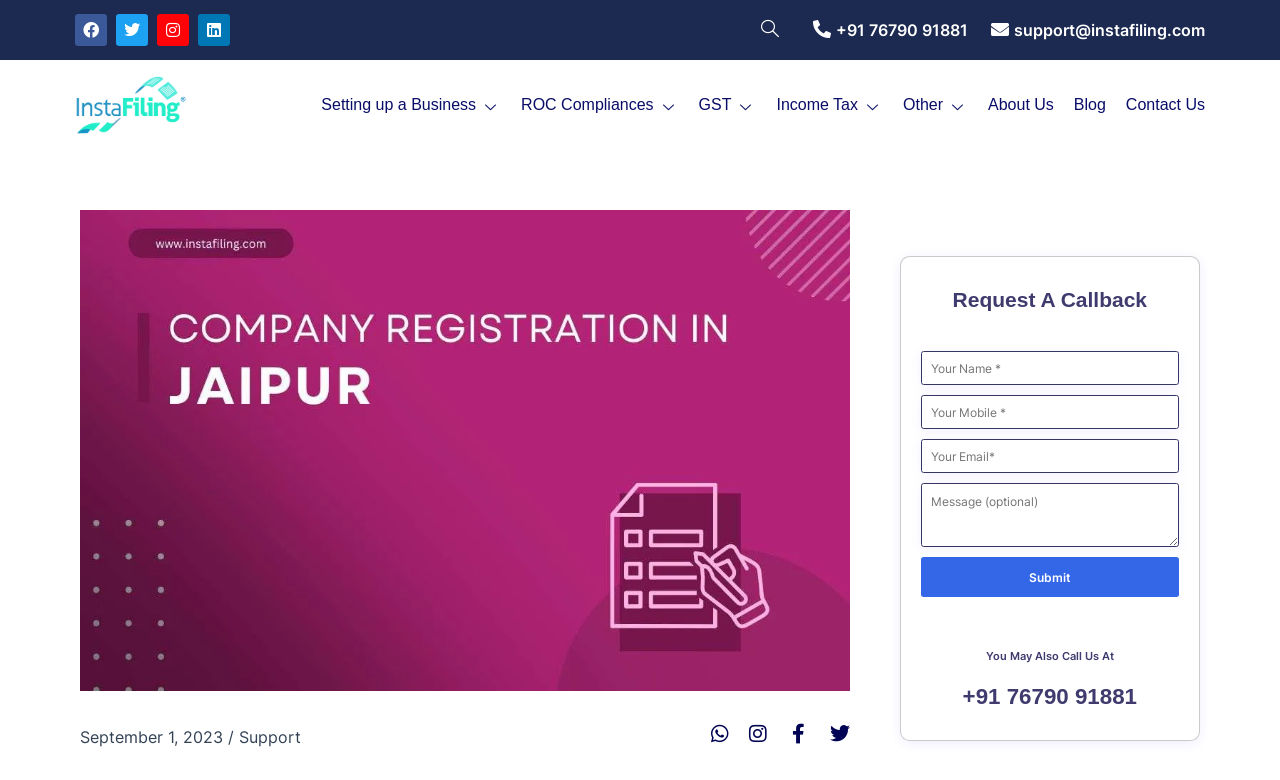What are the different types of compliances mentioned on the webpage?
Please provide a single word or phrase as your answer based on the screenshot.

ROC, GST, Income Tax, Other